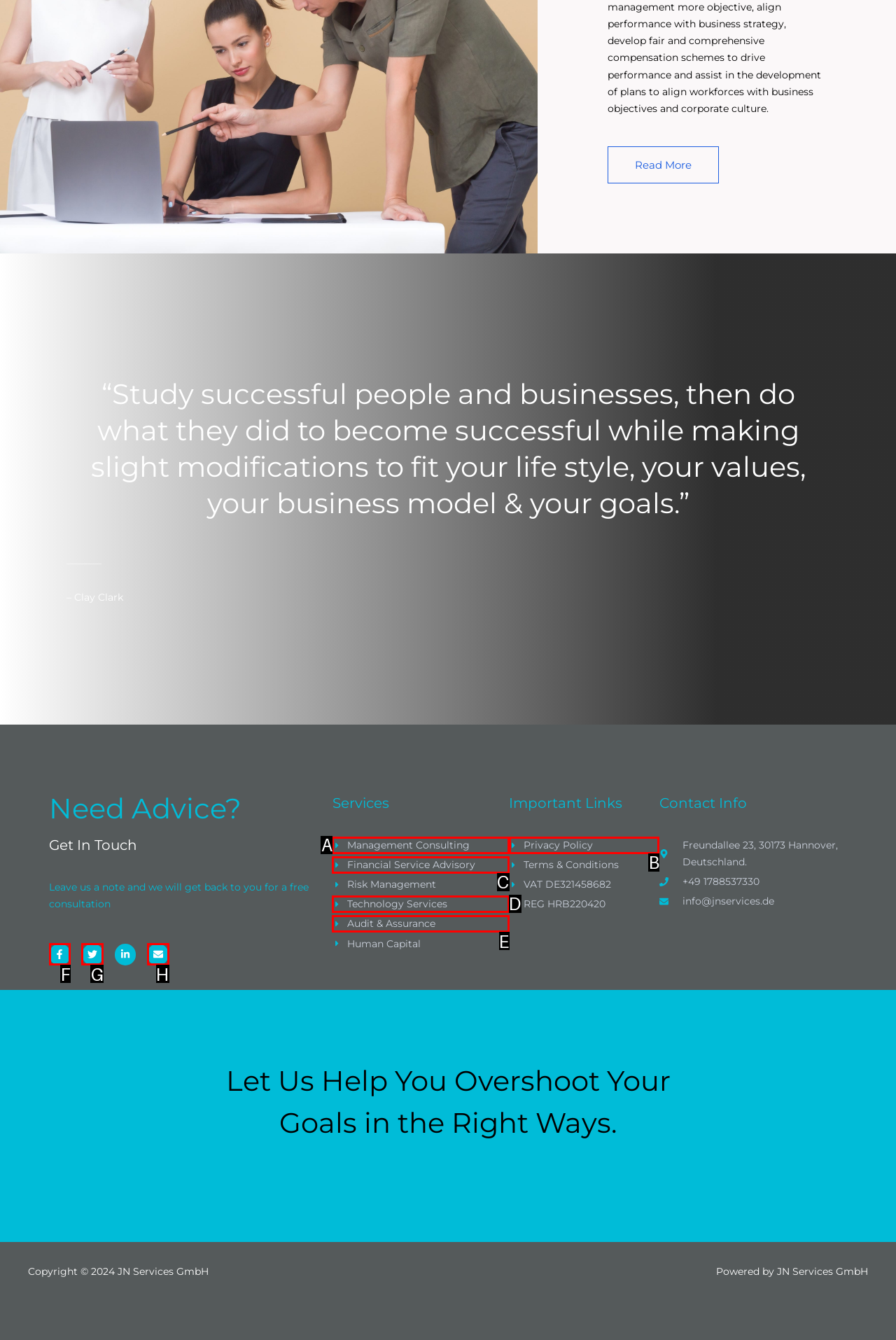Given the description: Technology Services, identify the HTML element that corresponds to it. Respond with the letter of the correct option.

D